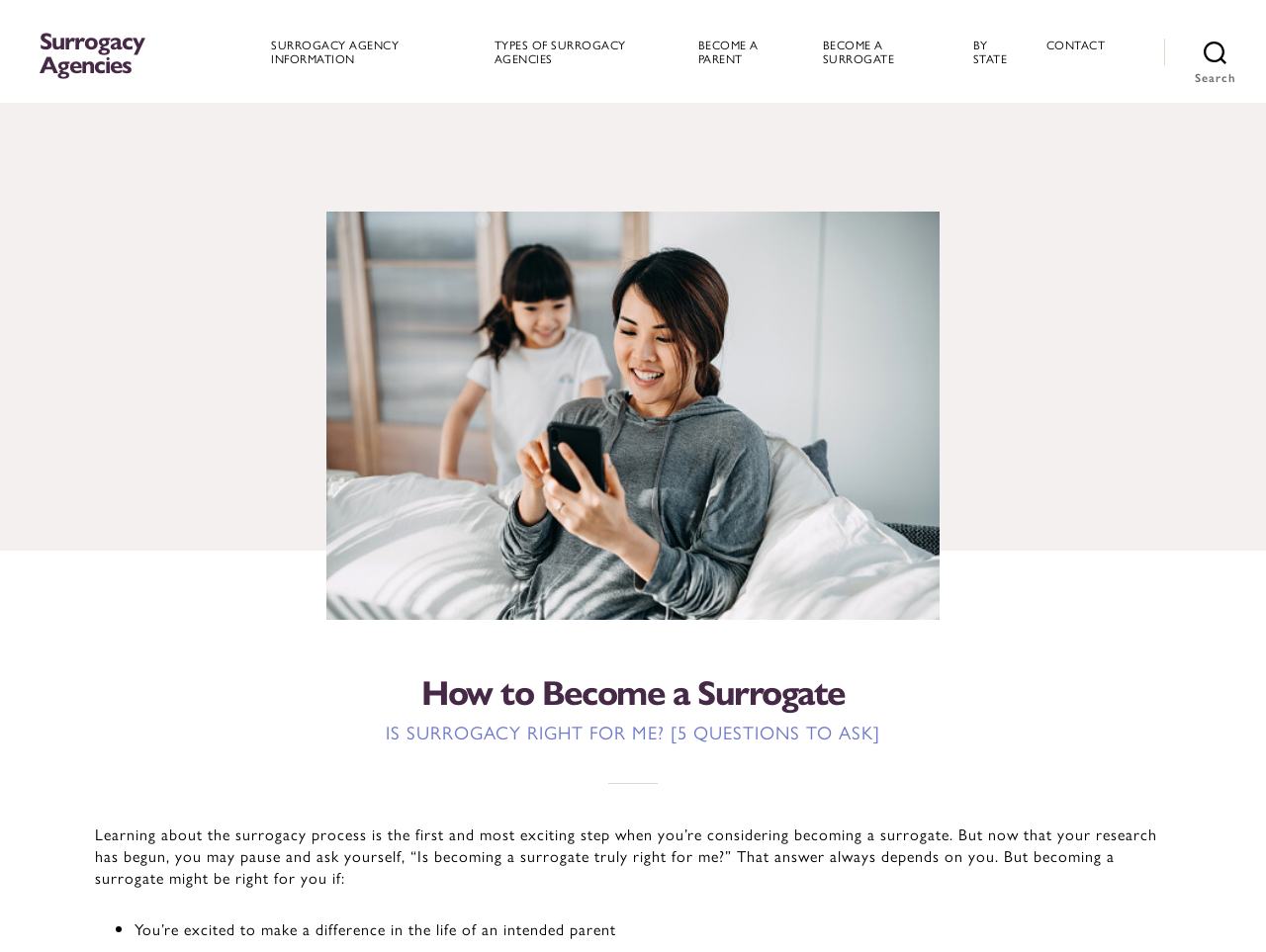Identify the bounding box coordinates for the UI element that matches this description: "Types of Surrogacy Agencies".

[0.391, 0.039, 0.532, 0.069]